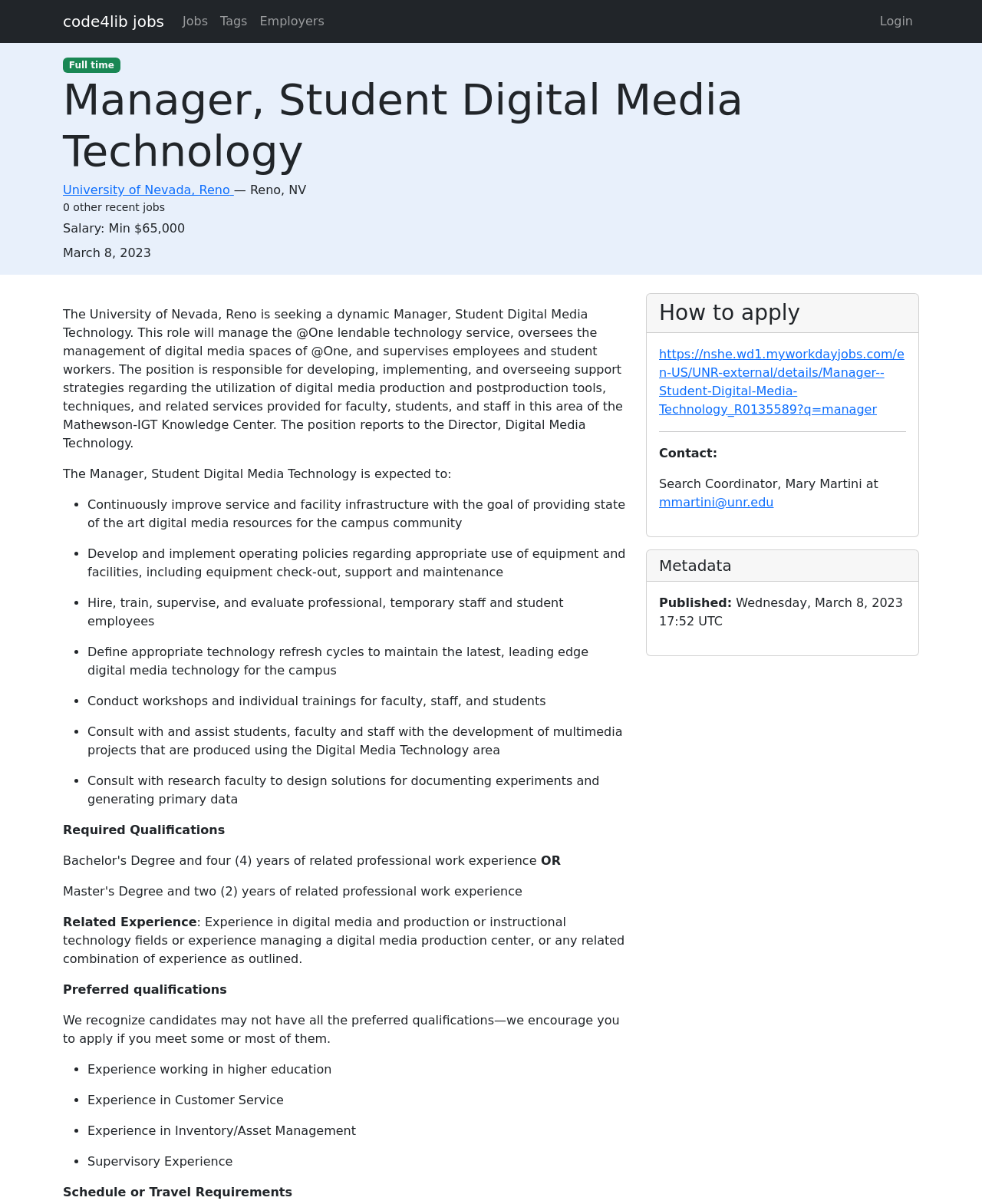Locate the bounding box coordinates of the clickable region to complete the following instruction: "Contact Search Coordinator, Mary Martini."

[0.671, 0.411, 0.788, 0.423]